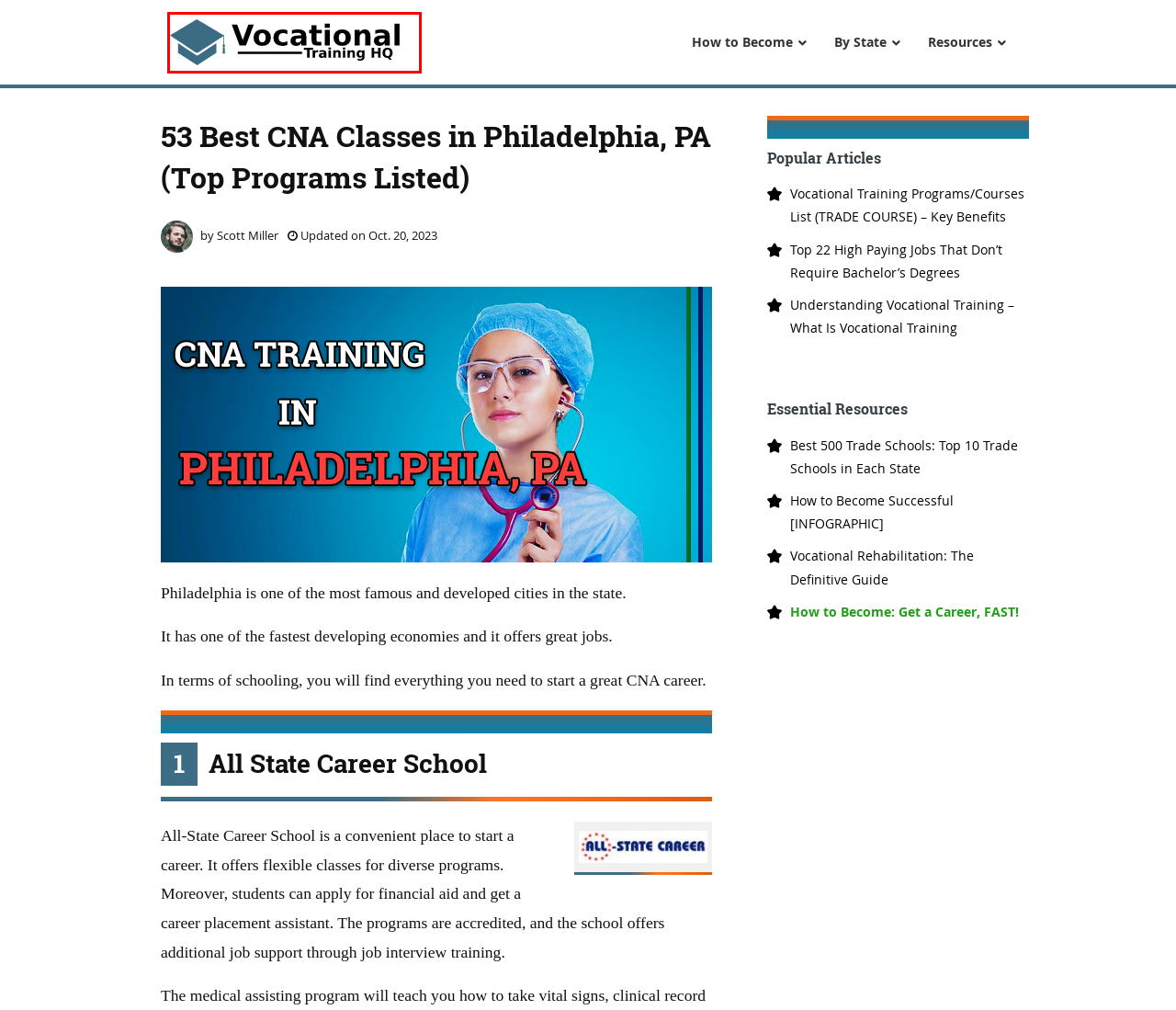Given a webpage screenshot featuring a red rectangle around a UI element, please determine the best description for the new webpage that appears after the element within the bounding box is clicked. The options are:
A. How to Become Successful [INFOGRAPHIC]
B. Vocational Rehabilitation: The Definitive Guide (2024 Update)
C. What Is Vocational Training - Education, Program and Schools
D. Top 22 High Paying Jobs That Don’t Require Bachelor's Degrees - Vocational Training
E. Vocational Training Programs/Courses List (TRADE COURSE)
F. 1# Vocational Training and Trade School Website
G. How to Become: Find Your Career, Easily. | Vocational Training
H. Best 500 Trade Schools: Top 10 Trade Schools by State for 2024

F